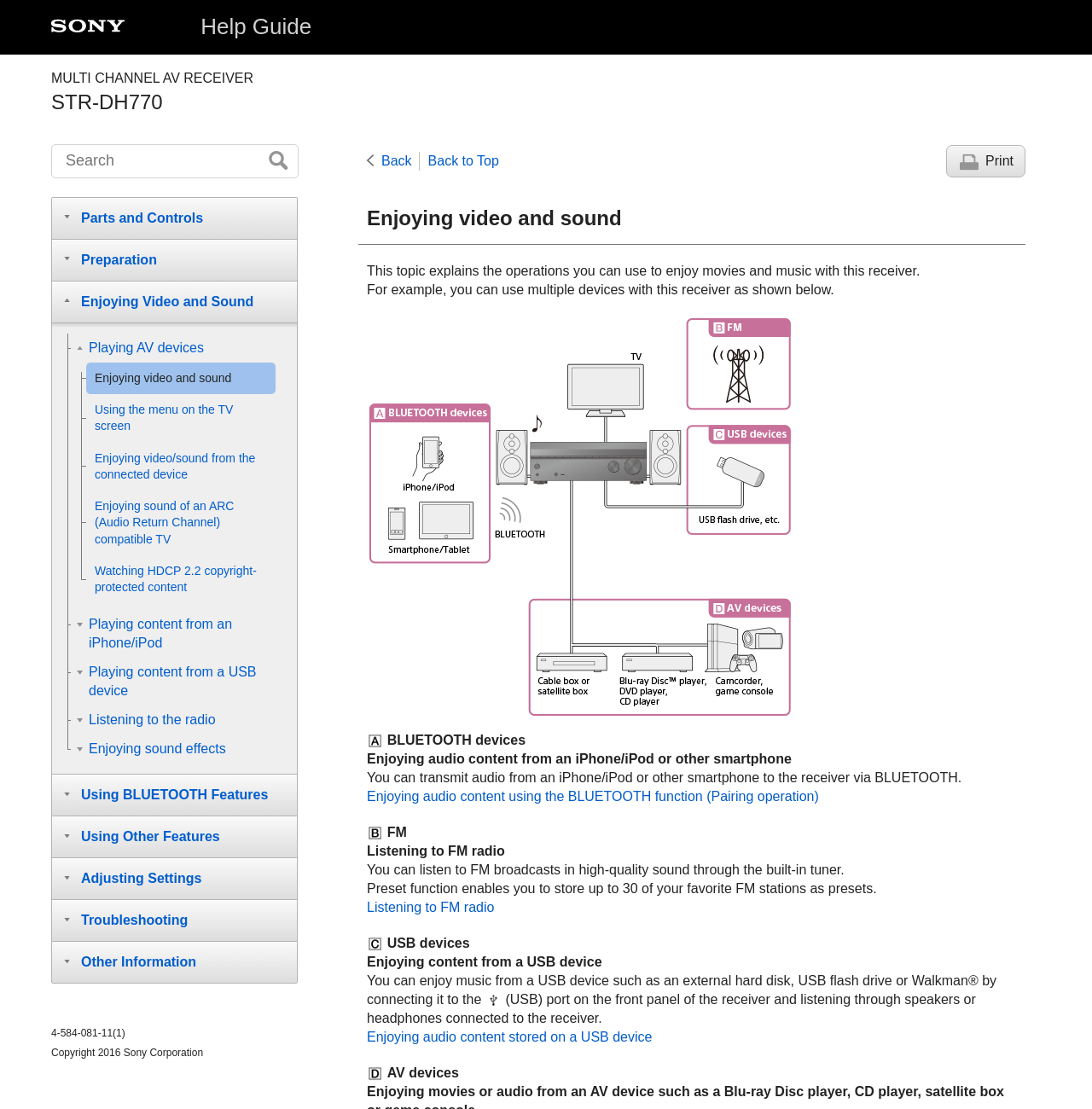What is the function of the BLUETOOTH feature?
Using the image as a reference, answer the question with a short word or phrase.

Transmit audio